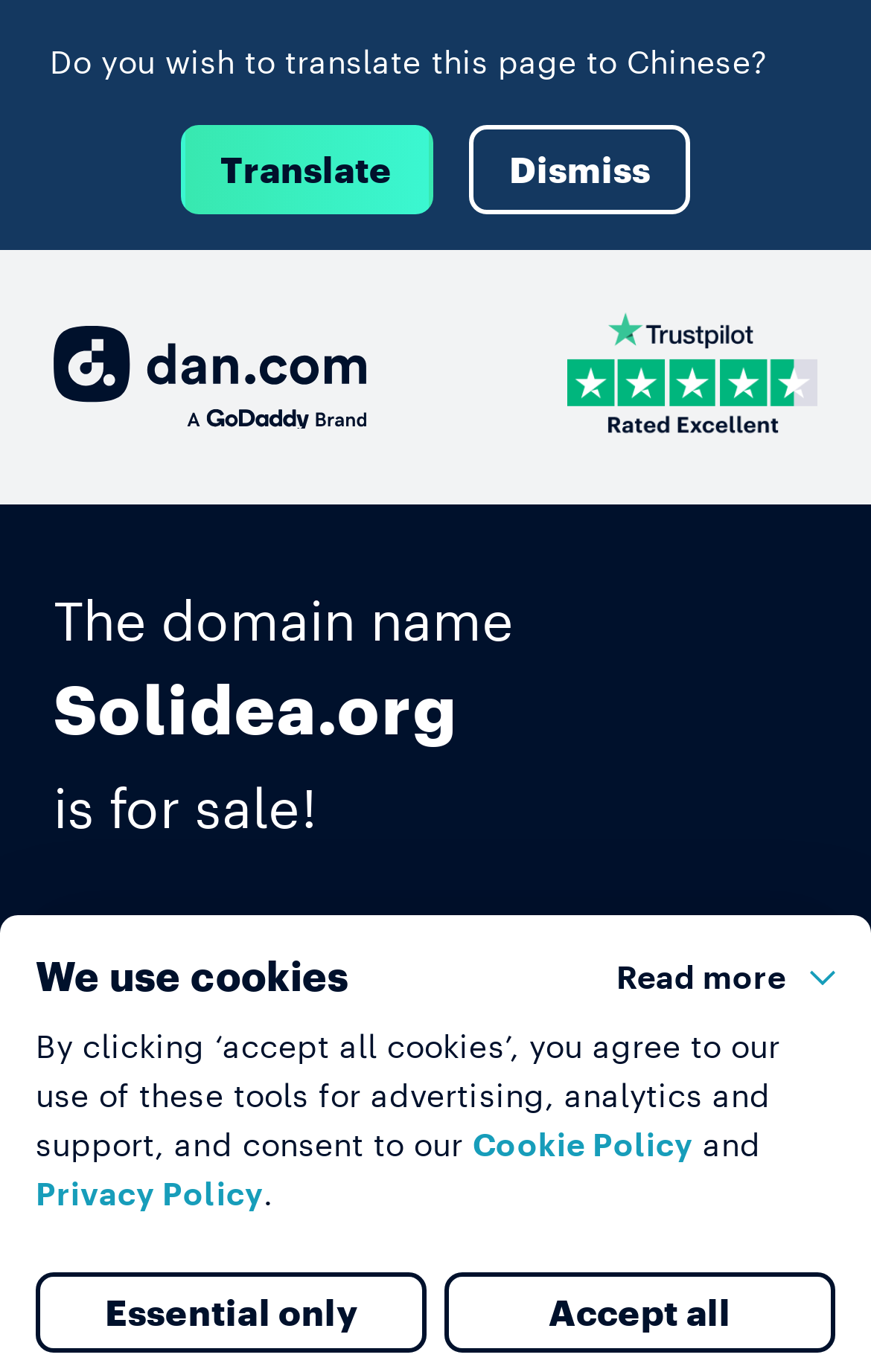Locate the bounding box of the UI element defined by this description: "Dismiss". The coordinates should be given as four float numbers between 0 and 1, formatted as [left, top, right, bottom].

[0.538, 0.091, 0.793, 0.156]